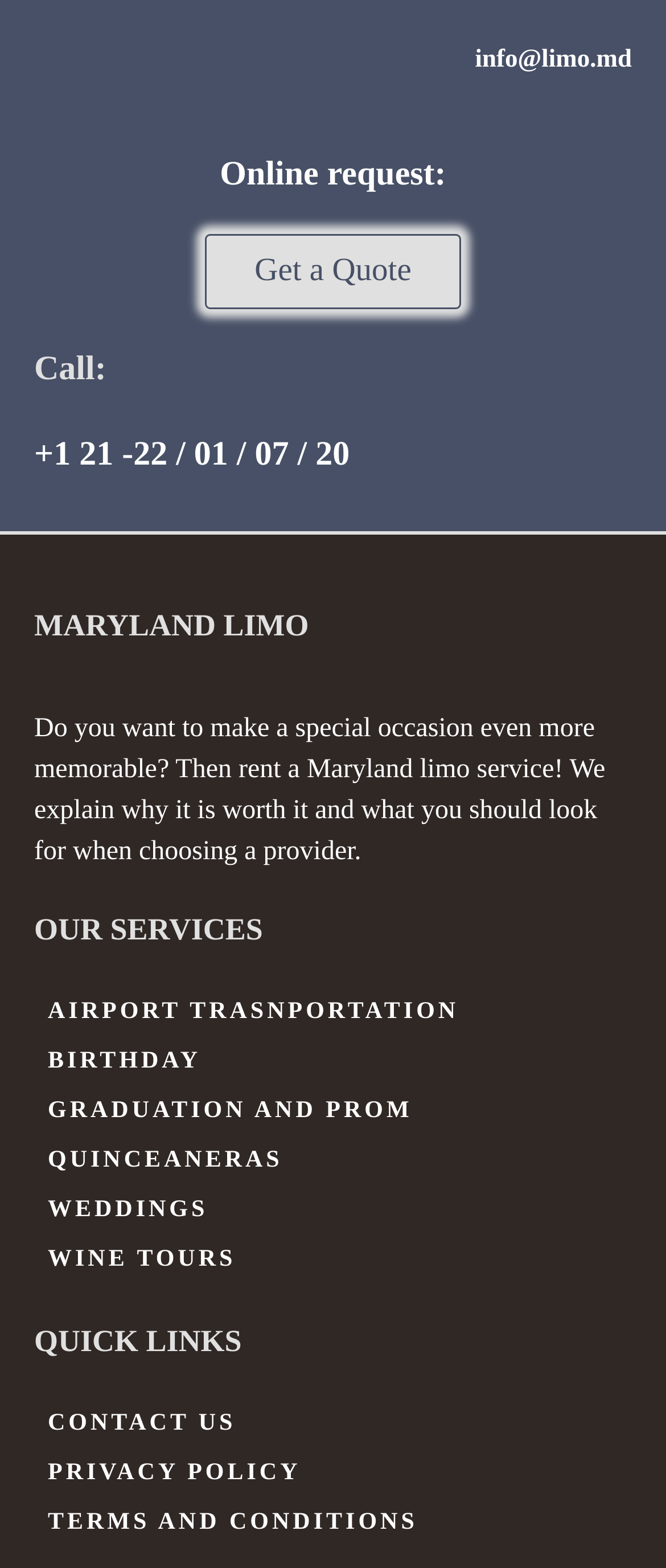Answer the following in one word or a short phrase: 
How many services are listed under 'OUR SERVICES'?

7